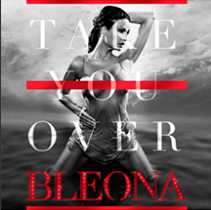Using the information from the screenshot, answer the following question thoroughly:
What is the font style of the text 'TAKE YOU OVER'?

The caption states that the text 'TAKE YOU OVER' is displayed in 'bold, eye-catching fonts', implying that the font style is bold and attention-grabbing.